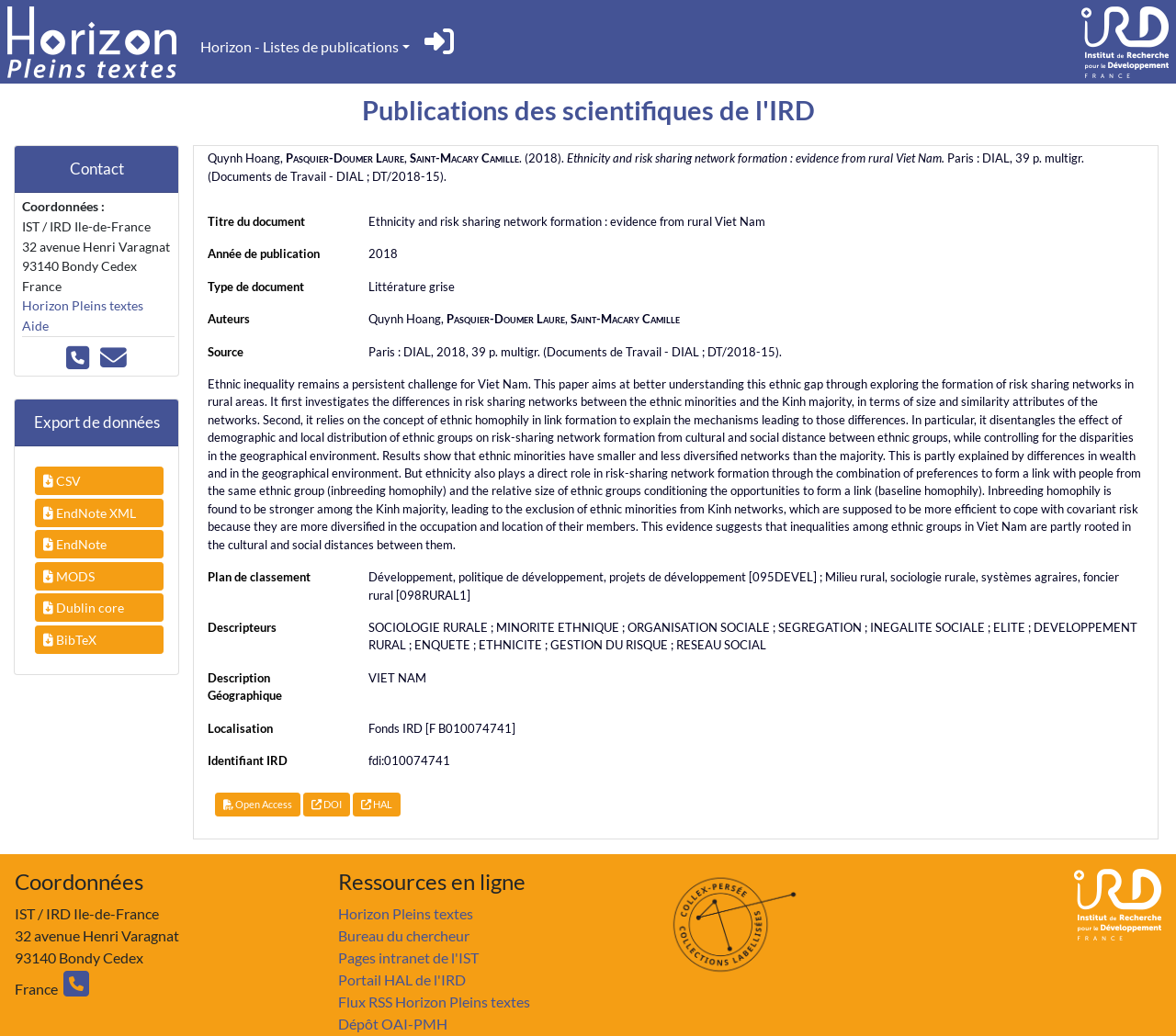What is the location of the IRD?
Give a detailed explanation using the information visible in the image.

I found the location of the IRD by looking at the StaticText elements with the texts '32 avenue Henri Varagnat', '93140 Bondy Cedex', and 'France' which are located under the 'Coordonnées' section.